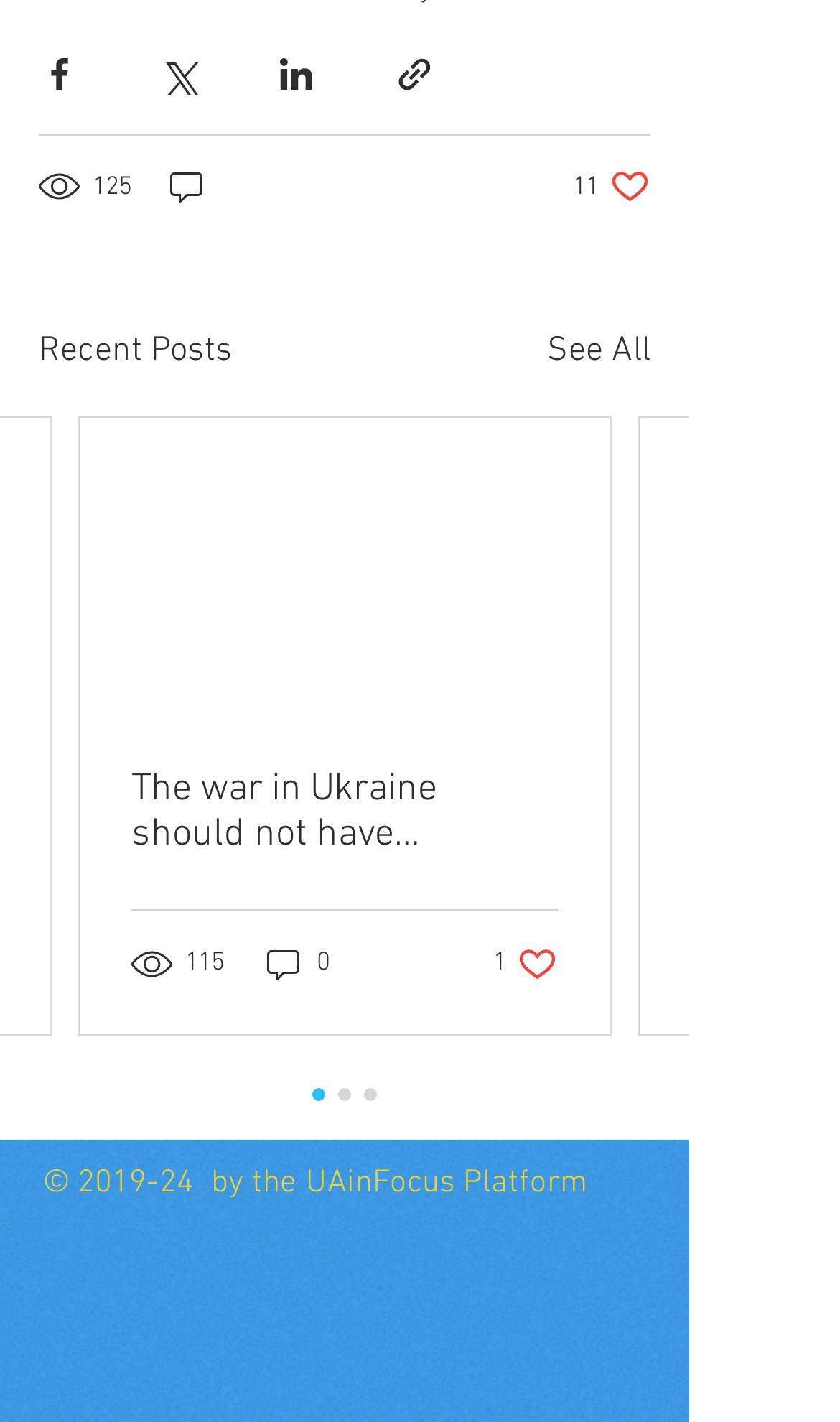Please identify the bounding box coordinates of the element that needs to be clicked to perform the following instruction: "Visit YouTube channel".

[0.367, 0.933, 0.456, 0.986]